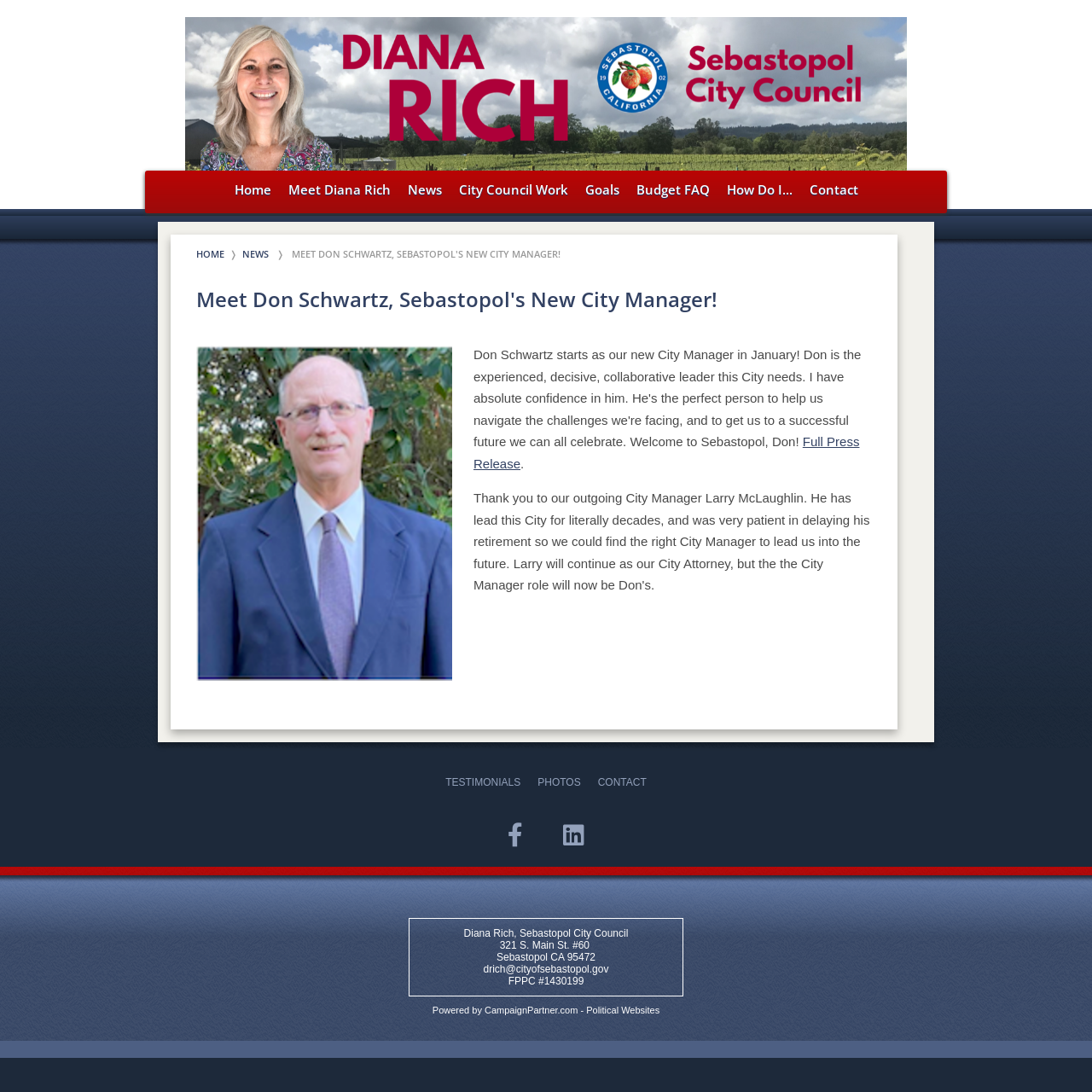Locate the bounding box coordinates of the item that should be clicked to fulfill the instruction: "View Don Schwartz's photos".

[0.492, 0.711, 0.532, 0.722]